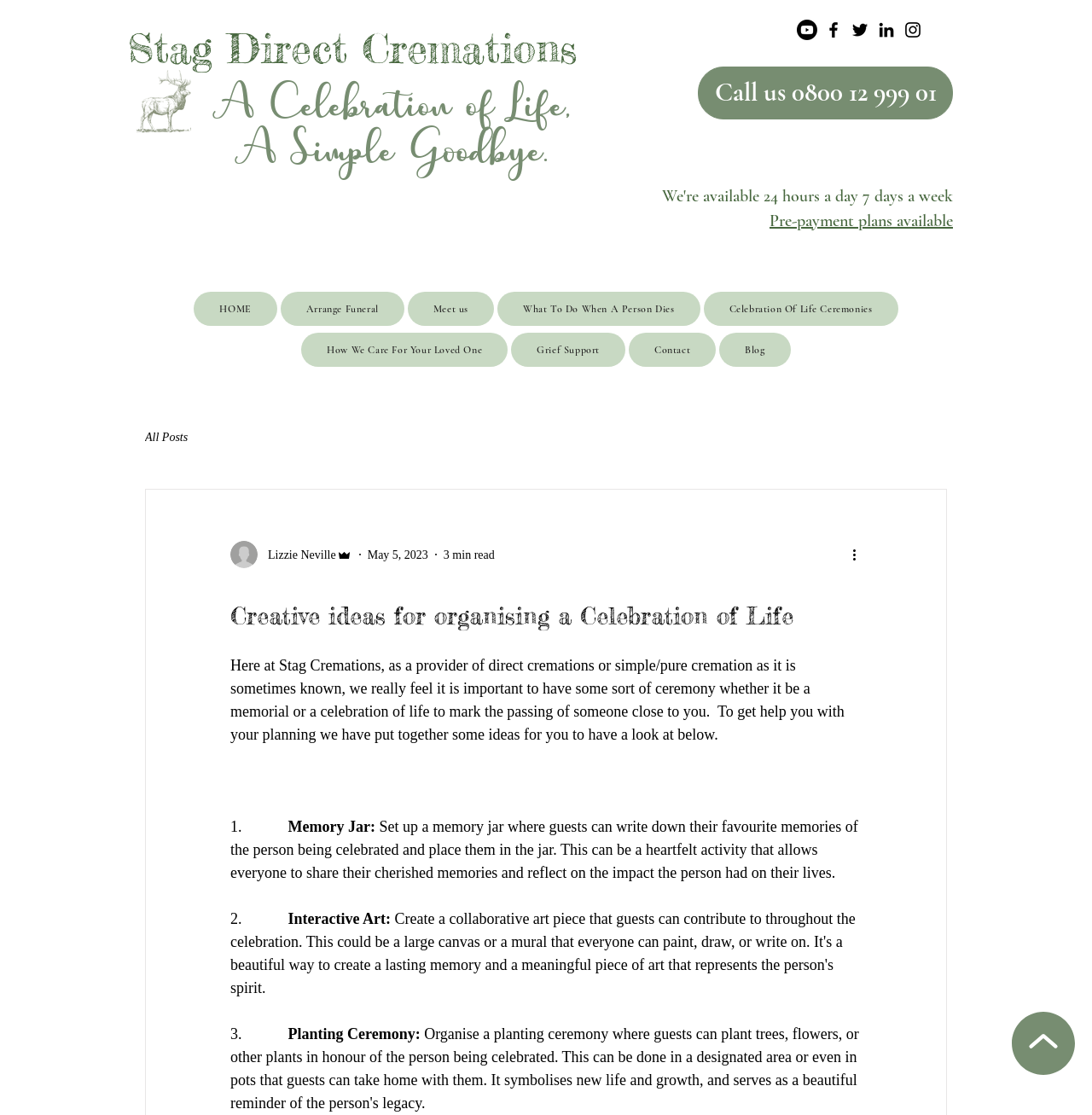Determine the bounding box coordinates for the area that should be clicked to carry out the following instruction: "Call the phone number".

[0.639, 0.06, 0.873, 0.107]